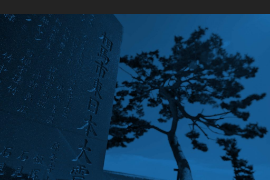Compose a detailed narrative for the image.

The image depicts a solemn memorial stone, etched with inscriptions related to significant events, possibly referencing the Great East Japan Earthquake. The stone, set against a striking blue backdrop, contrasts sharply with the vibrant green of a tree, which appears to sway gently in the breeze. This image evokes a sense of reflection on the impact of natural disasters, as well as the resilience and memory of those affected. The composition emphasizes both the permanence of the memorial and the transient beauty of nature surrounding it, highlighting themes of remembrance and continuity.